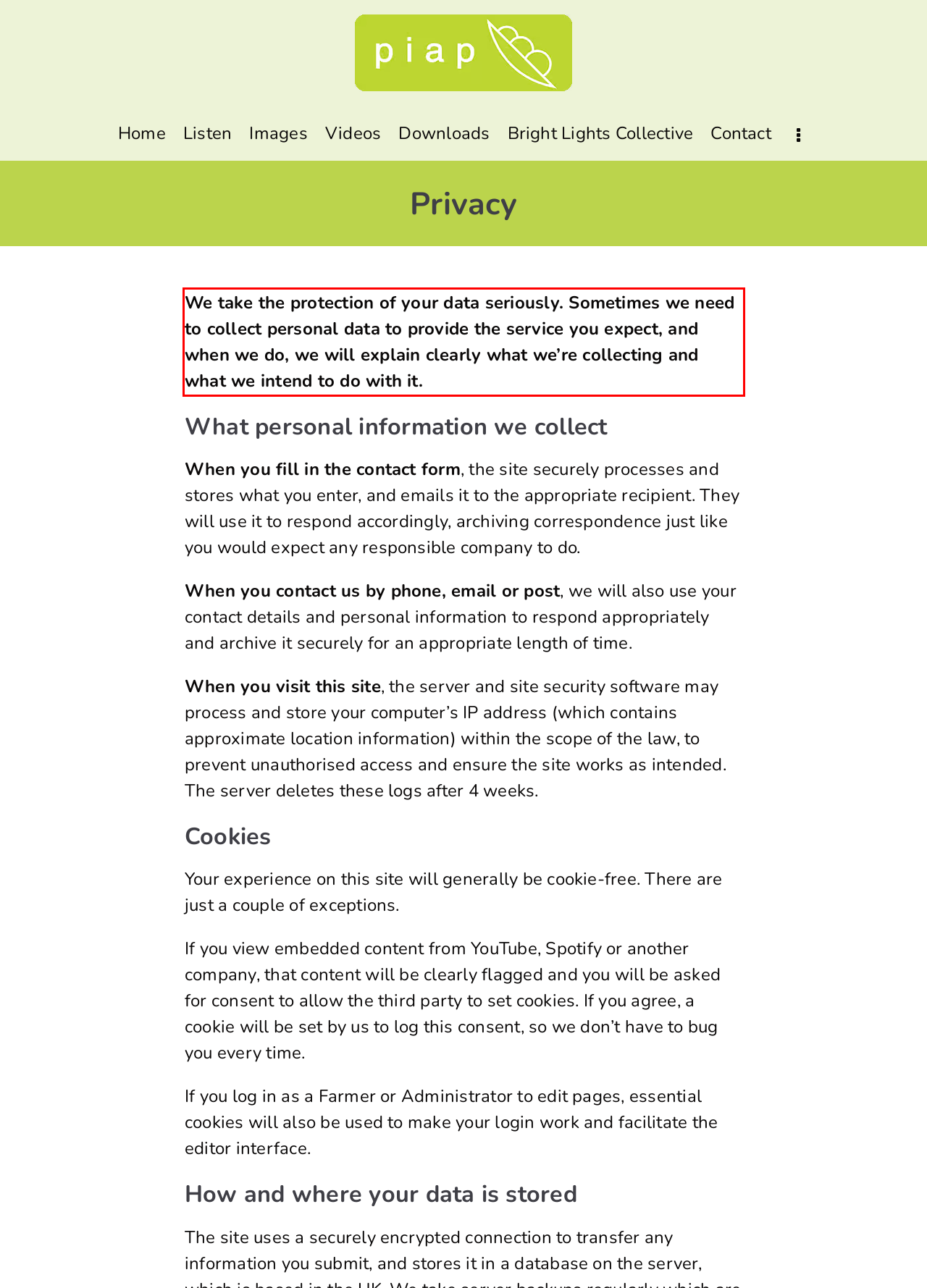Identify and transcribe the text content enclosed by the red bounding box in the given screenshot.

We take the protection of your data seriously. Sometimes we need to collect personal data to provide the service you expect, and when we do, we will explain clearly what we’re collecting and what we intend to do with it.